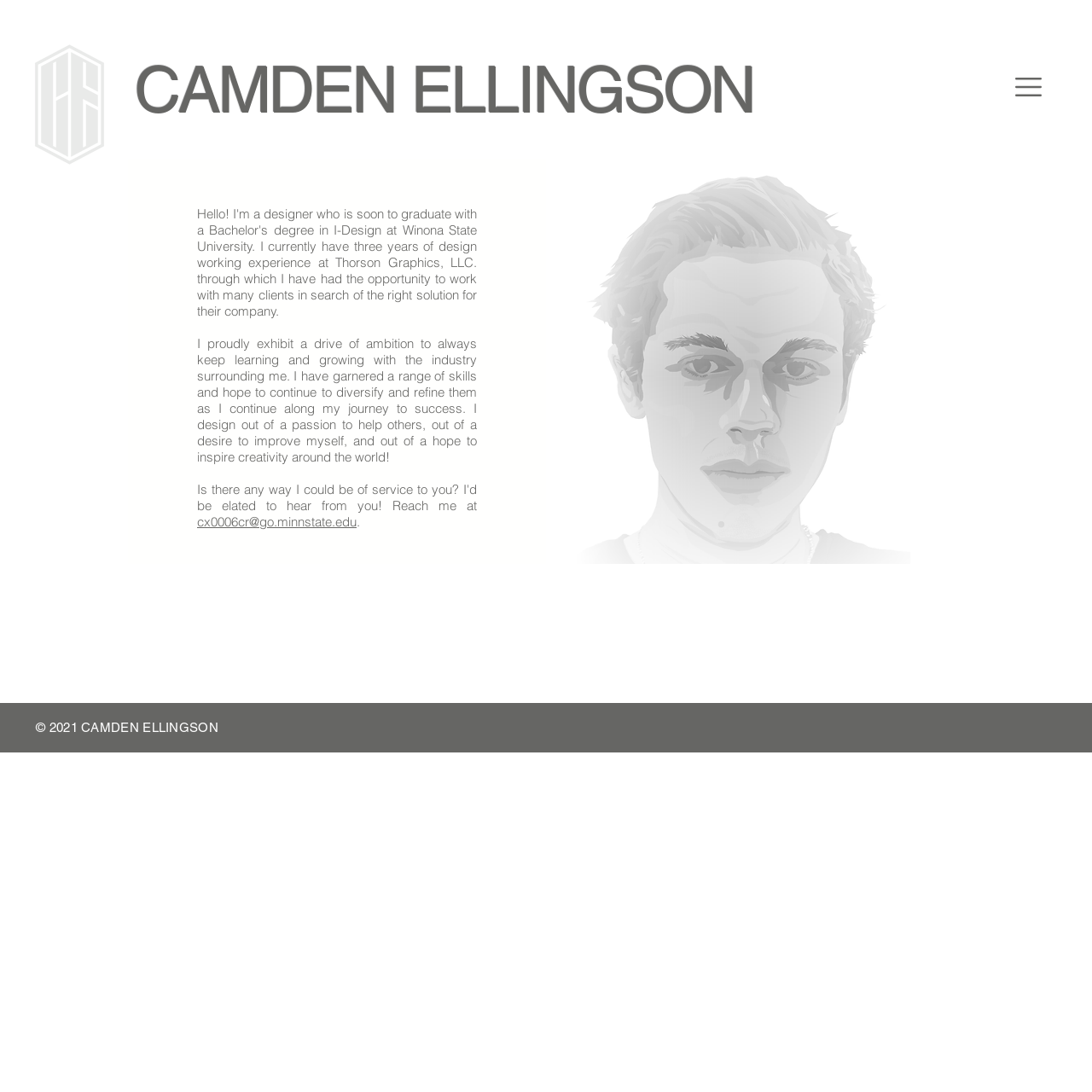What is the email address of the person?
Look at the image and answer the question using a single word or phrase.

cx0006cr@go.minnstate.edu